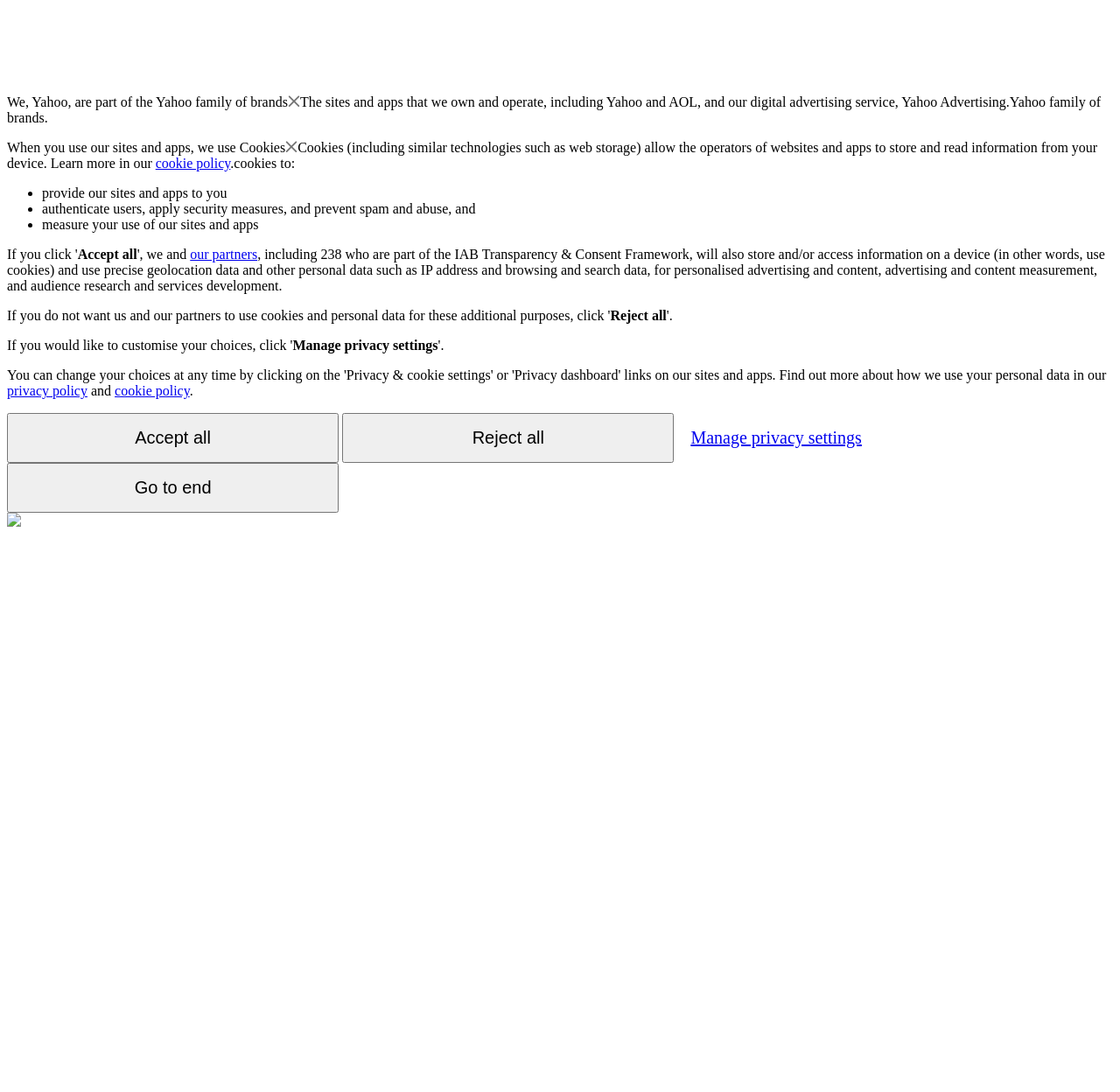Kindly provide the bounding box coordinates of the section you need to click on to fulfill the given instruction: "visit the teaching page".

None